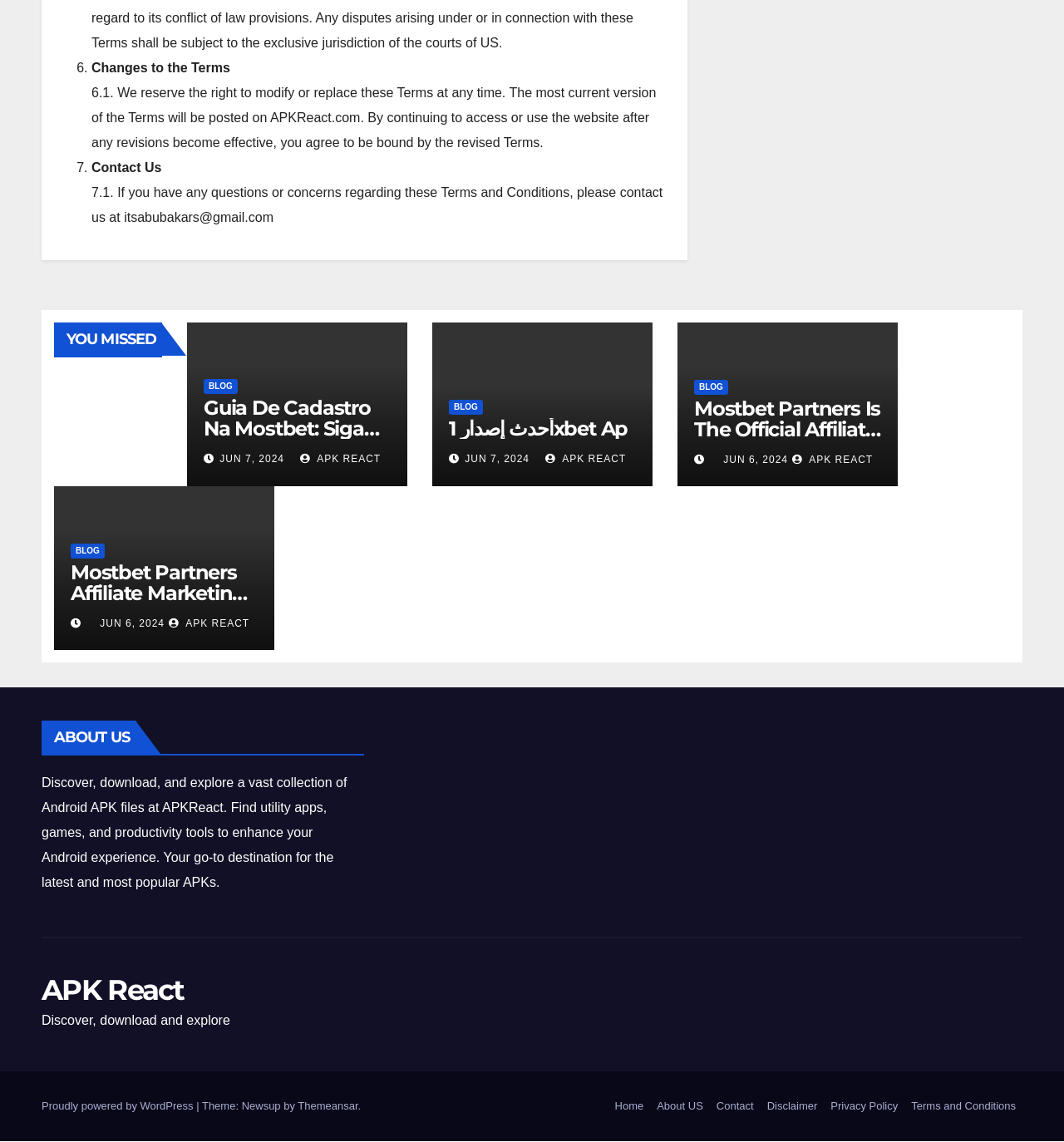What is the website's purpose?
Look at the image and respond with a one-word or short phrase answer.

Android APK files